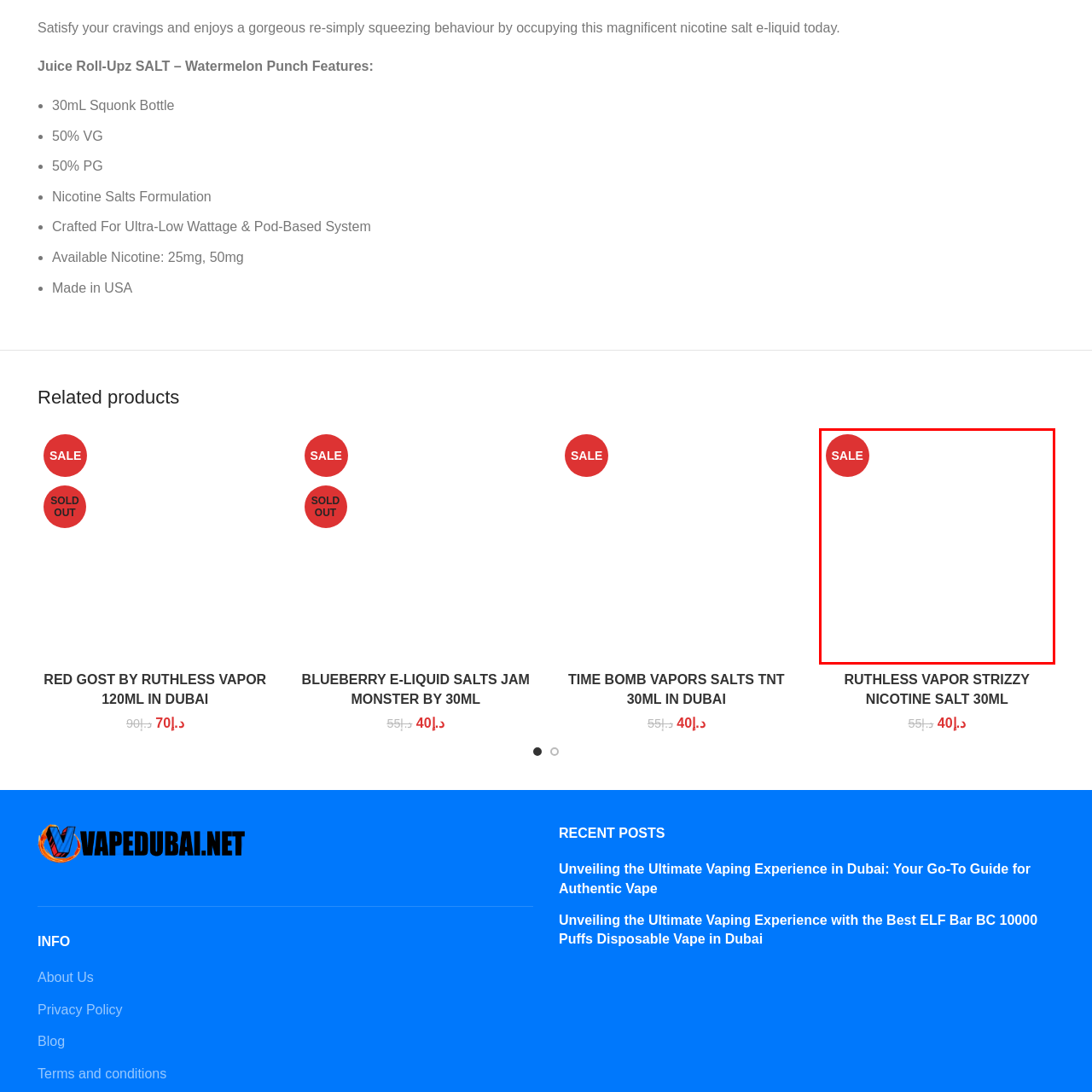What is the purpose of the 'SALE' tag?
Analyze the image highlighted by the red bounding box and give a detailed response to the question using the information from the image.

The caption states that the 'SALE' tag is used to 'highlight discounted items or clearance sales', making it a key visual element for drawing customer interest.